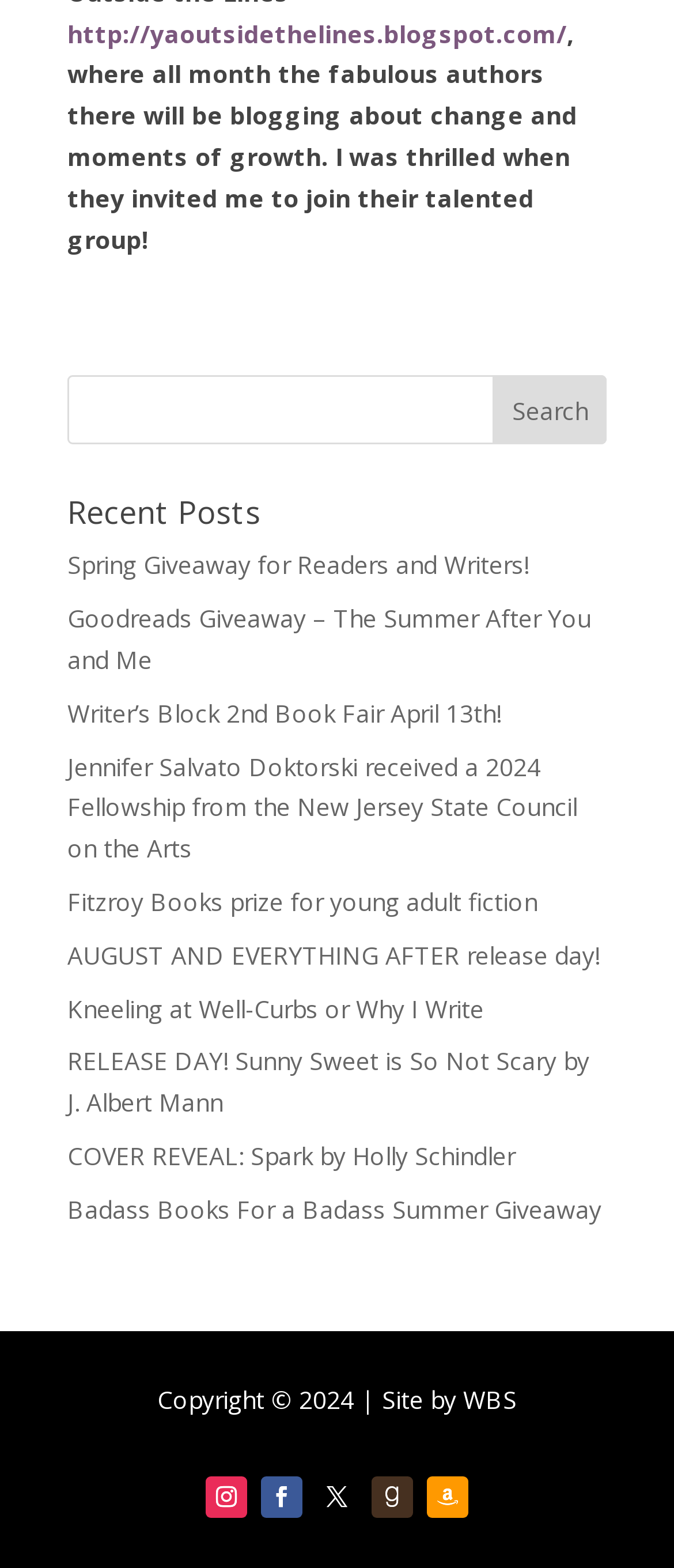Determine the bounding box coordinates for the area you should click to complete the following instruction: "Search for a keyword".

[0.1, 0.24, 0.9, 0.284]